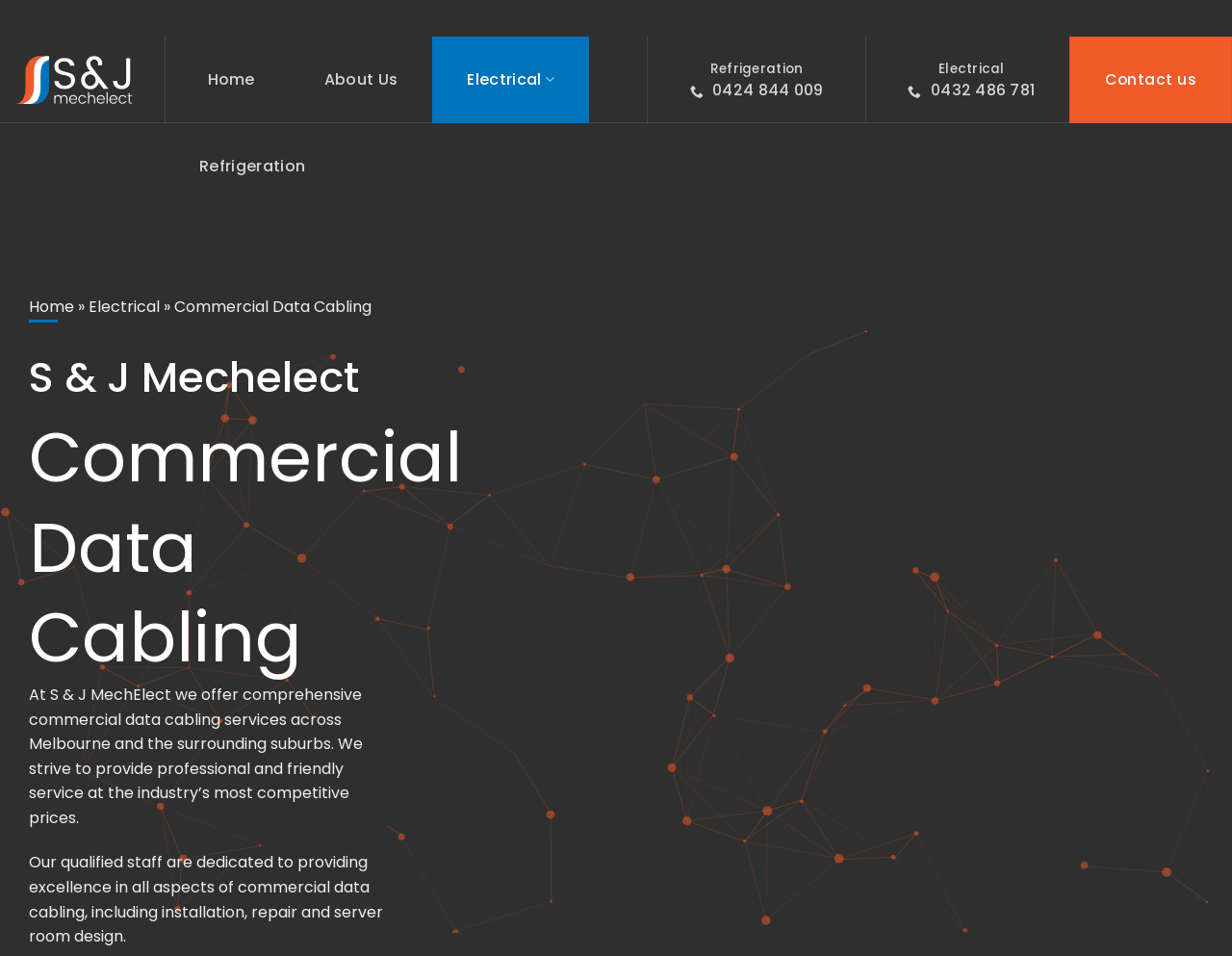Extract the heading text from the webpage.

S & J Mechelect
Commercial Data Cabling